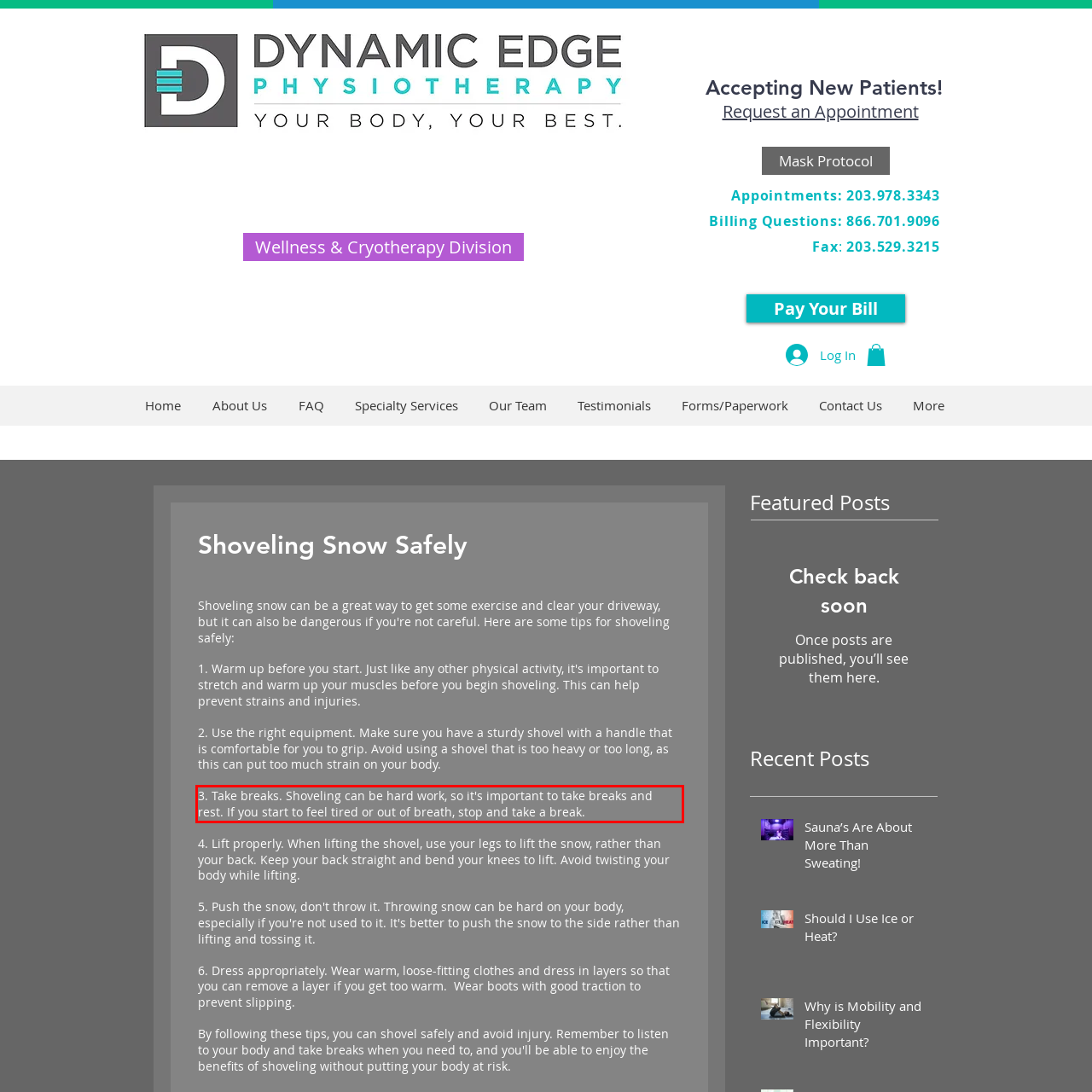Please recognize and transcribe the text located inside the red bounding box in the webpage image.

3. Take breaks. Shoveling can be hard work, so it's important to take breaks and rest. If you start to feel tired or out of breath, stop and take a break.